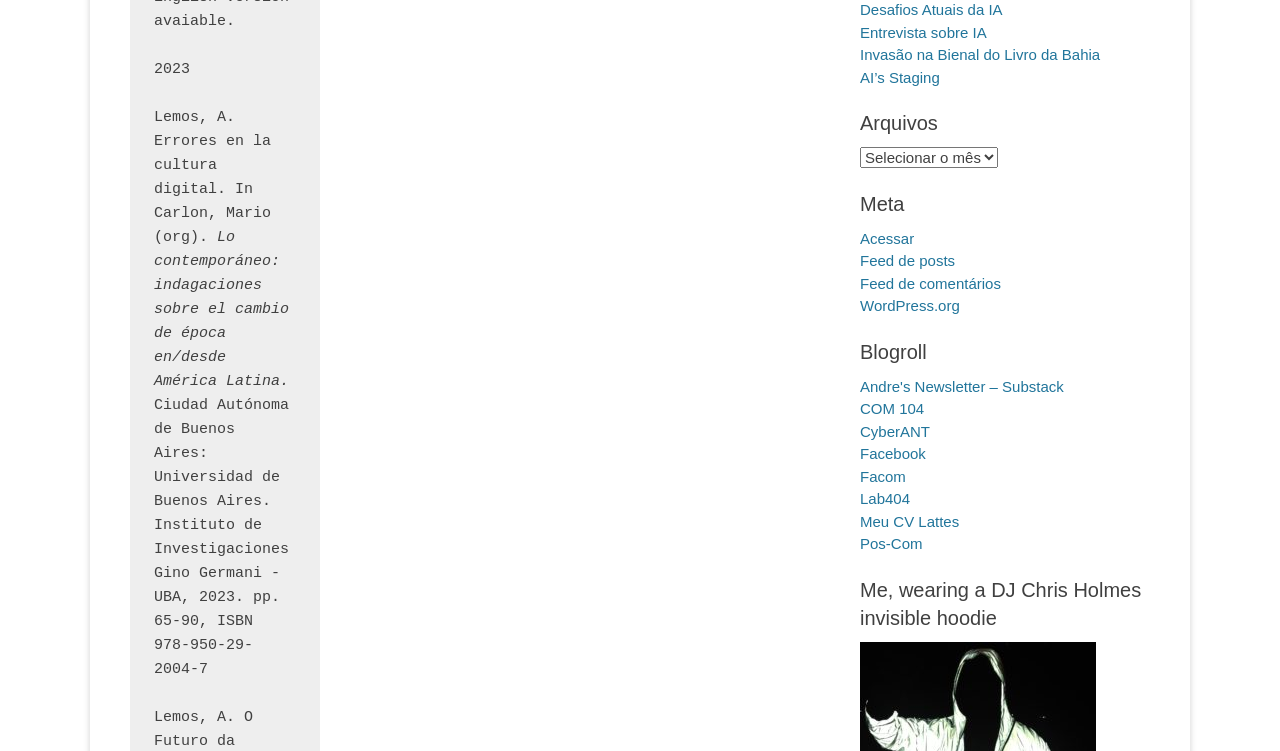Answer in one word or a short phrase: 
What is the topic of the text on the left side of the page?

Contemporaneity